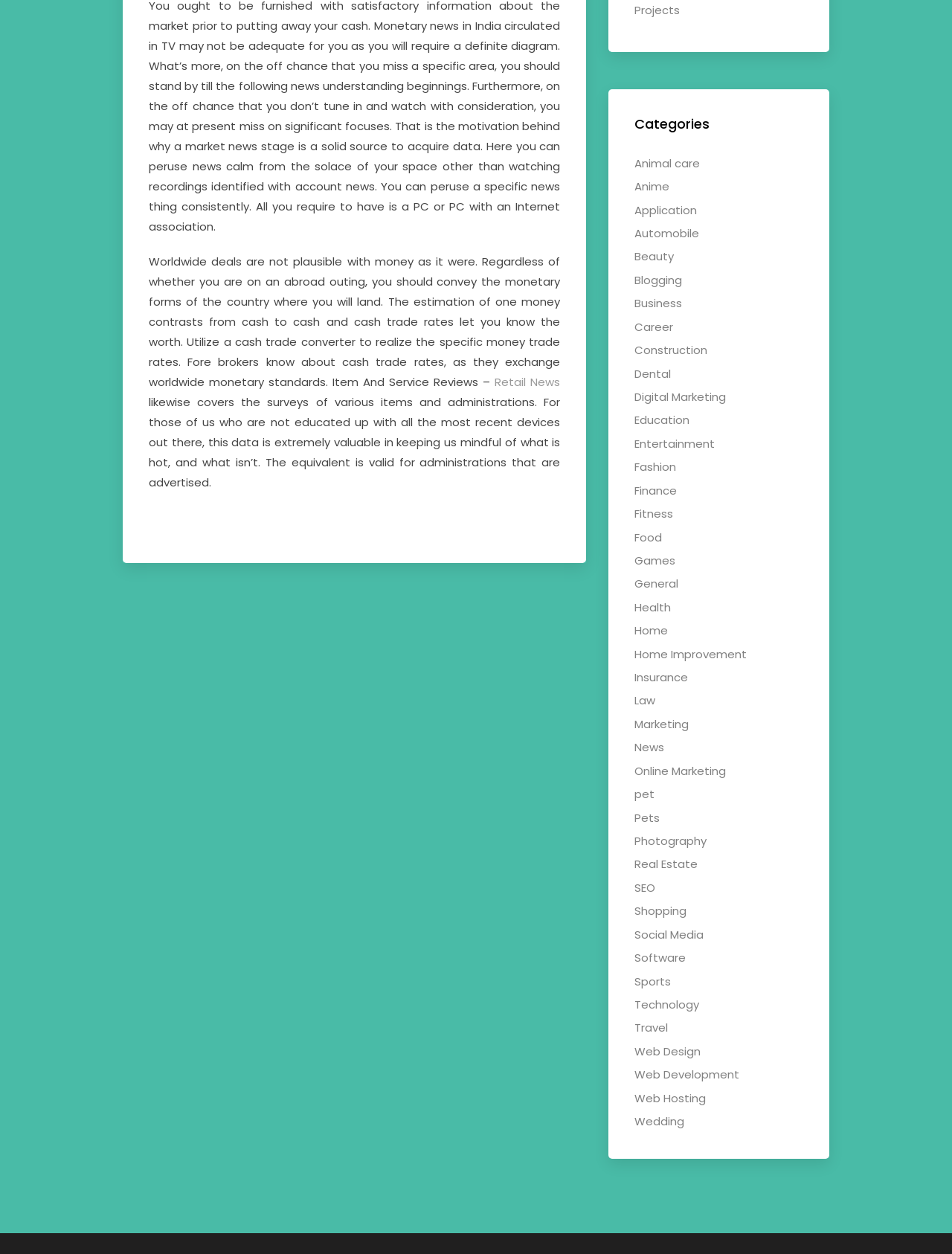How many categories are listed on the webpage?
Give a single word or phrase answer based on the content of the image.

30